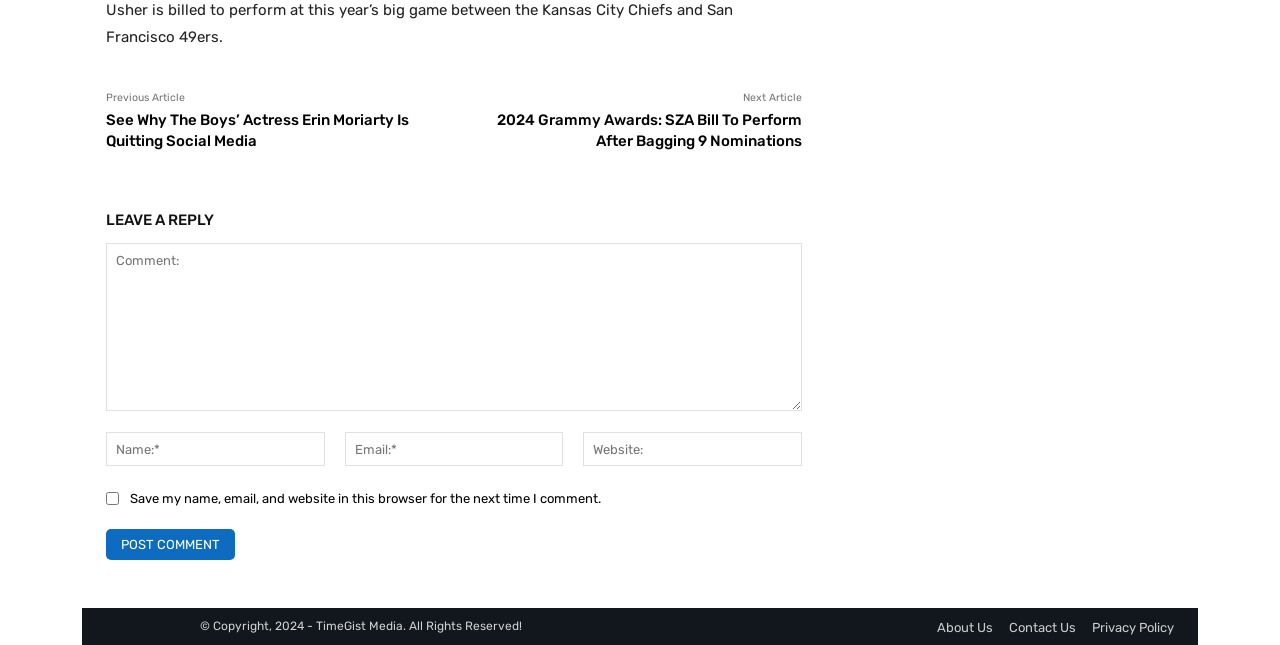What are the three required fields in the comment form?
Based on the visual content, answer with a single word or a brief phrase.

Name, Email, Comment